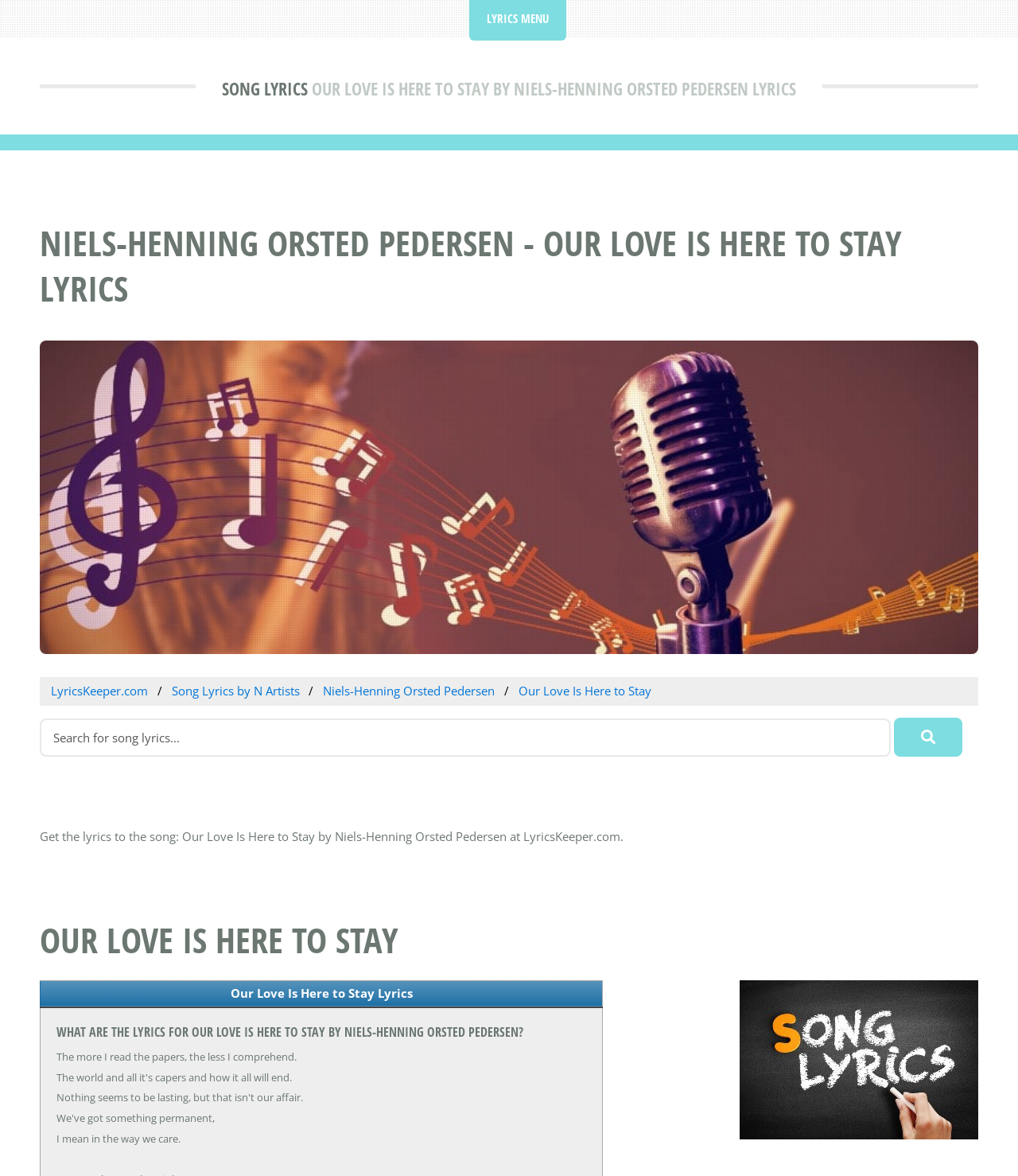What is the song title?
Based on the image, give a one-word or short phrase answer.

Our Love Is Here to Stay